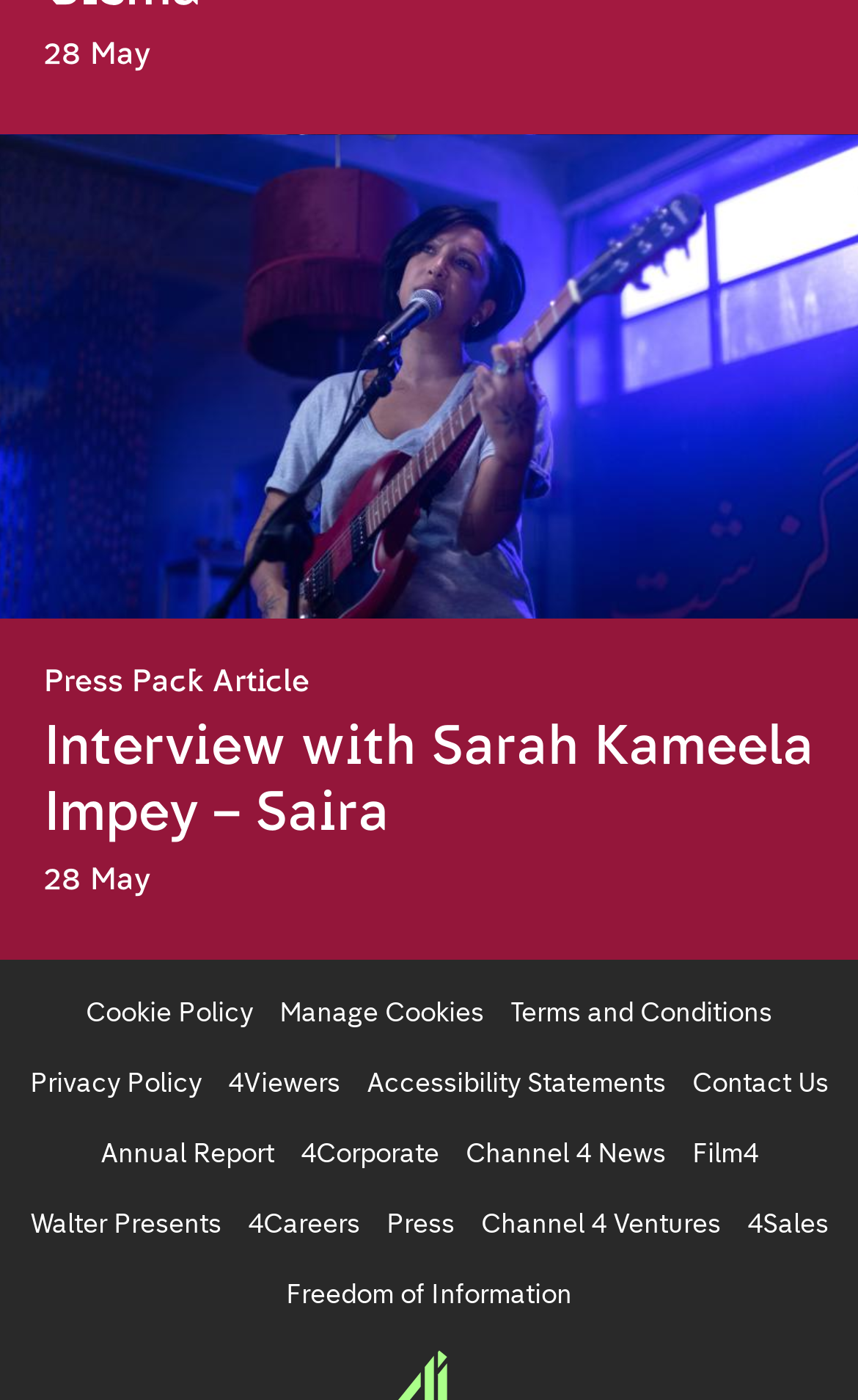Locate the bounding box coordinates of the element to click to perform the following action: 'Contact Us'. The coordinates should be given as four float values between 0 and 1, in the form of [left, top, right, bottom].

[0.806, 0.761, 0.965, 0.784]